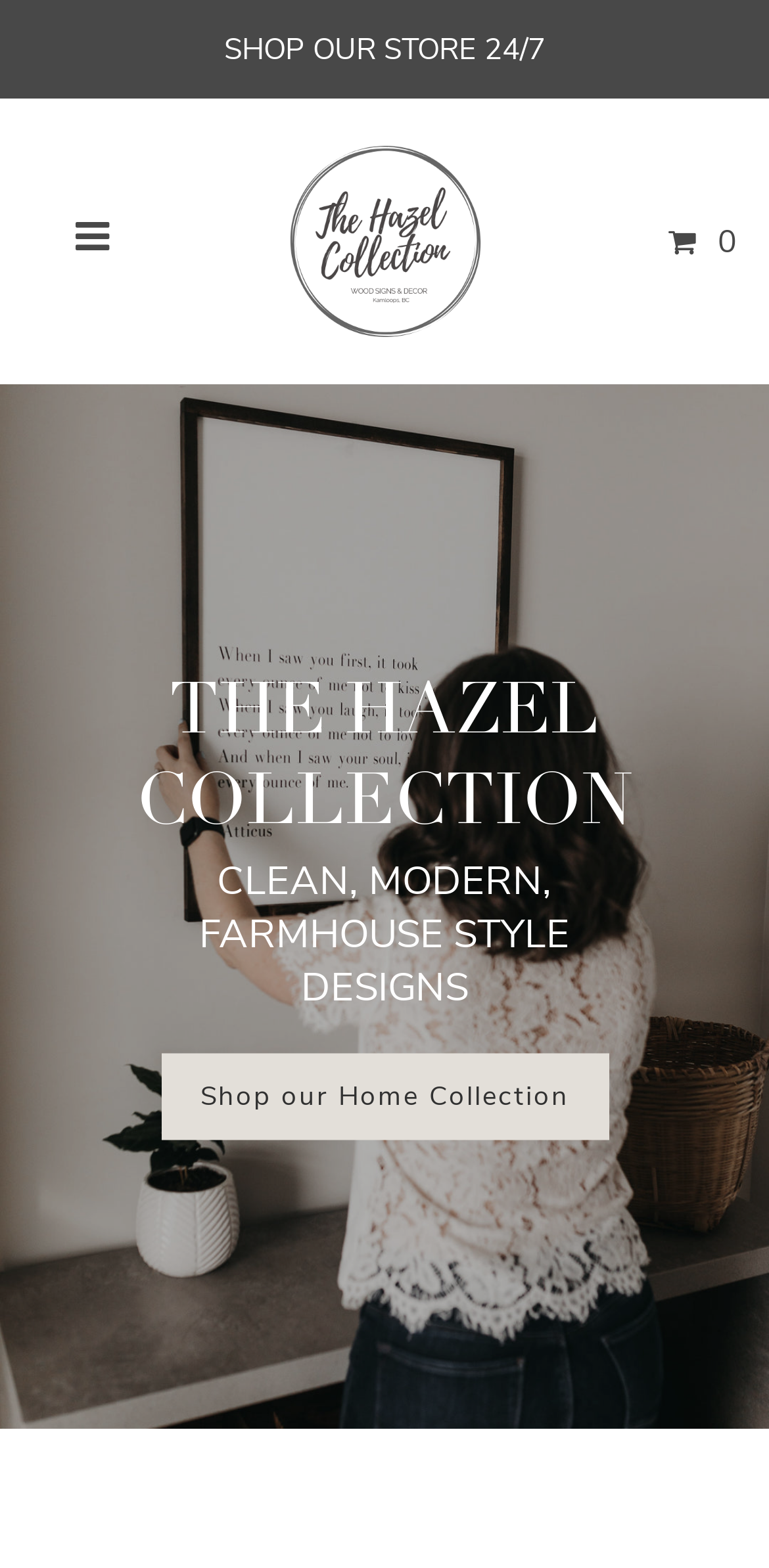What can be shopped?
Using the image, provide a detailed and thorough answer to the question.

I found the answer by looking at the link element with the text 'Shop our Home Collection' which is a call-to-action on the page, indicating that the Home Collection can be shopped.